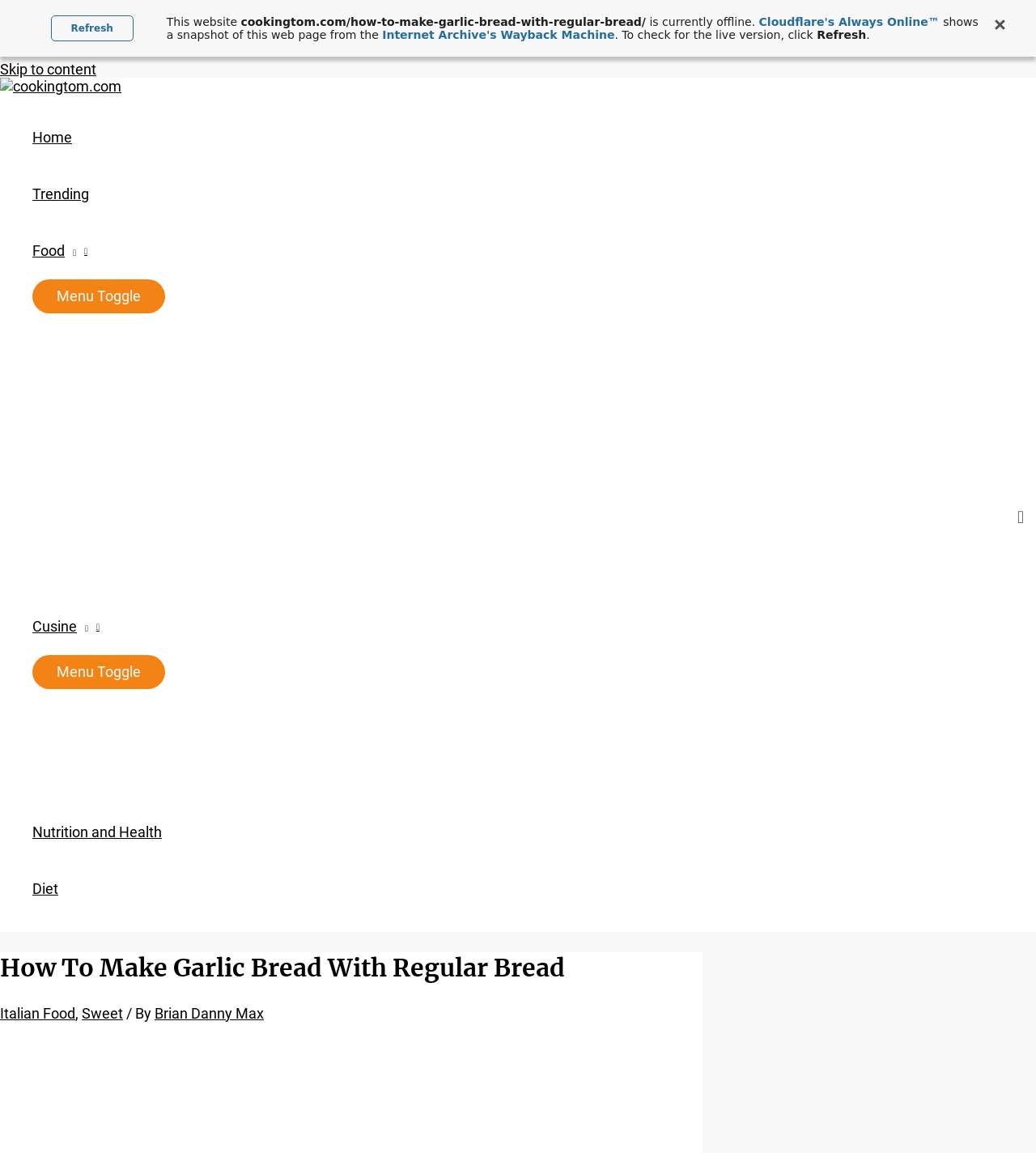Kindly determine the bounding box coordinates of the area that needs to be clicked to fulfill this instruction: "Go to Home".

[0.031, 0.095, 0.159, 0.144]